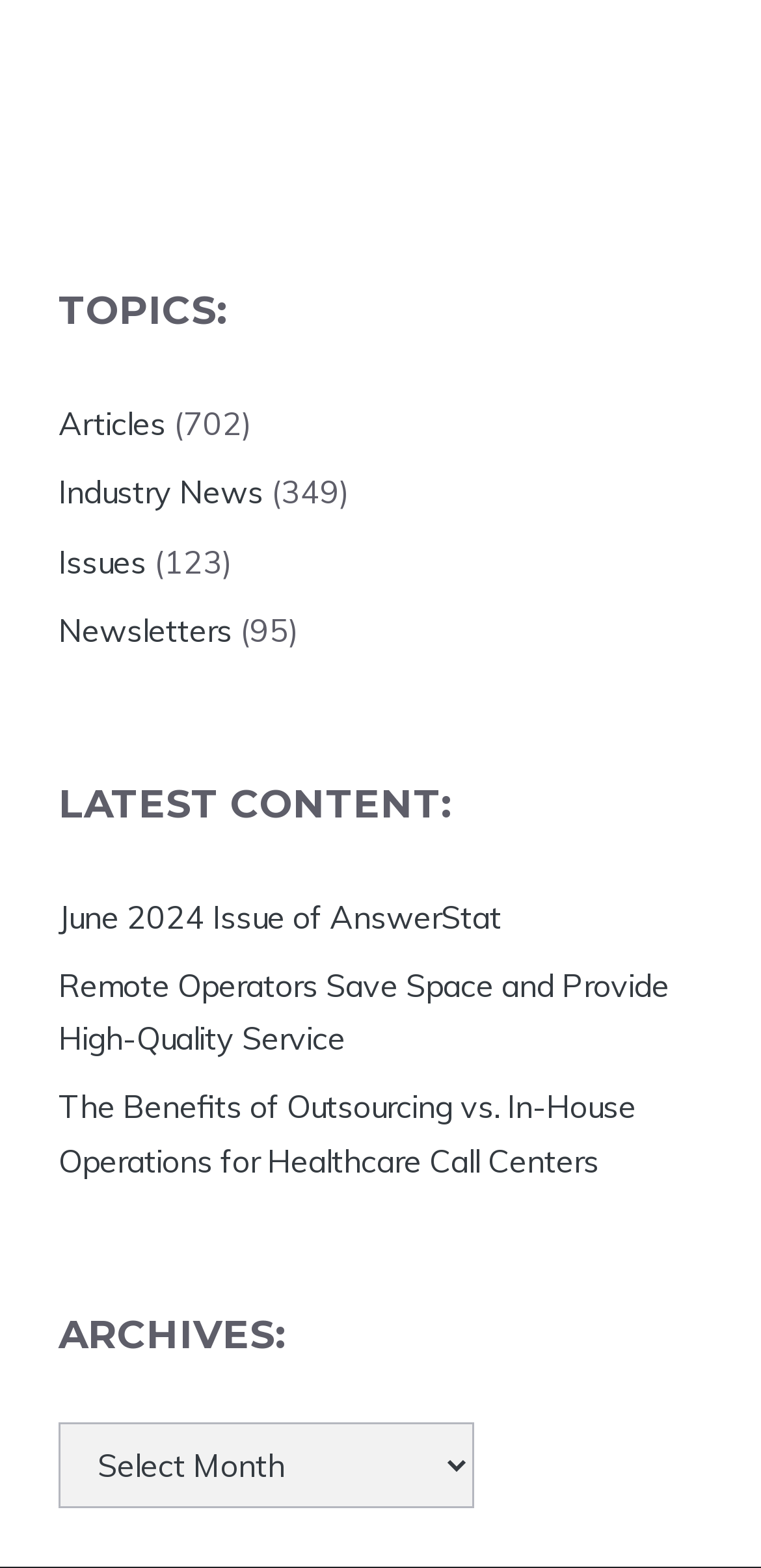Can you find the bounding box coordinates of the area I should click to execute the following instruction: "Read June 2024 Issue of AnswerStat"?

[0.077, 0.572, 0.659, 0.597]